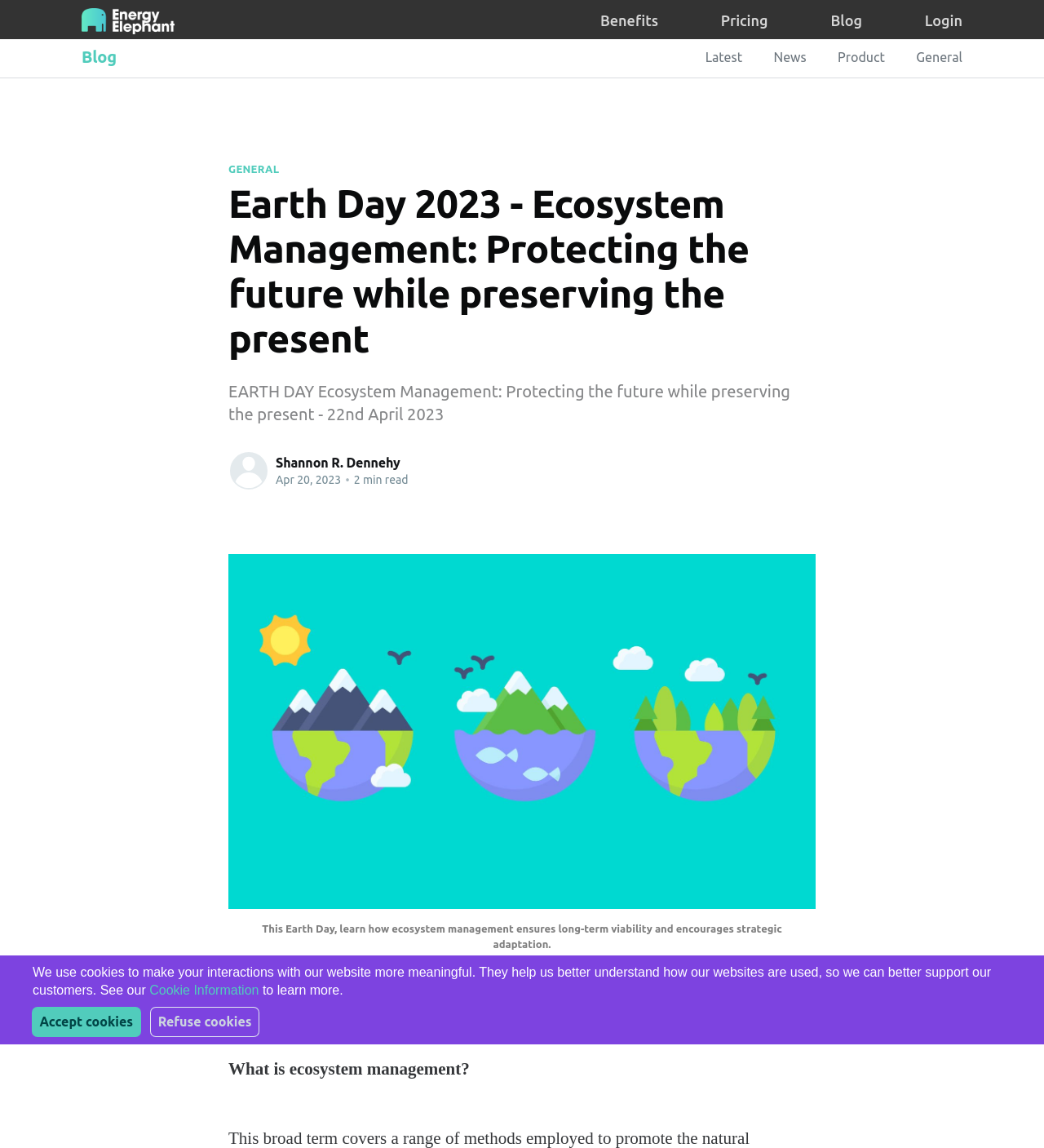Provide a thorough and detailed response to the question by examining the image: 
What is the date of the latest article?

I found the answer by looking at the header section of the webpage, where I saw a time element with the text 'Apr 20, 2023', indicating the date of the latest article.